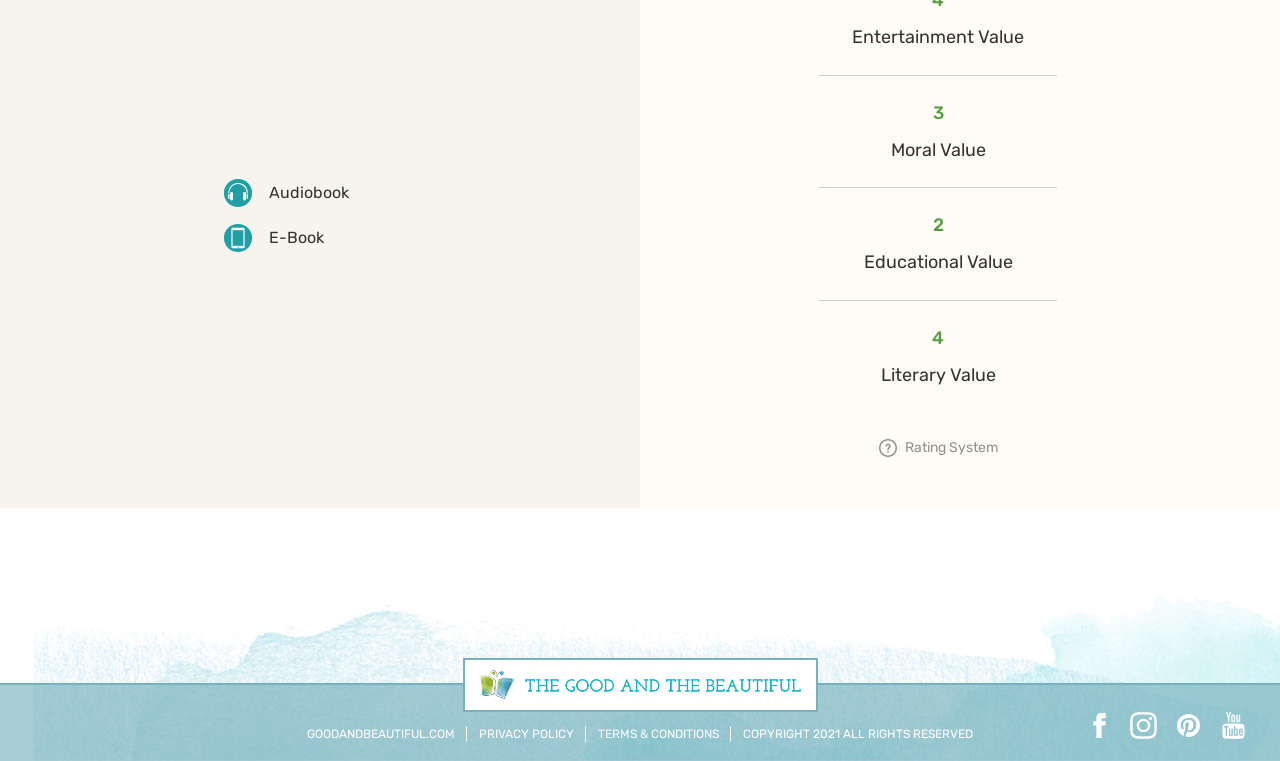What is the rating for Educational Value?
Analyze the image and deliver a detailed answer to the question.

The webpage has a section with ratings for different values, and the rating for 'Educational Value' is indicated by the text '4'.